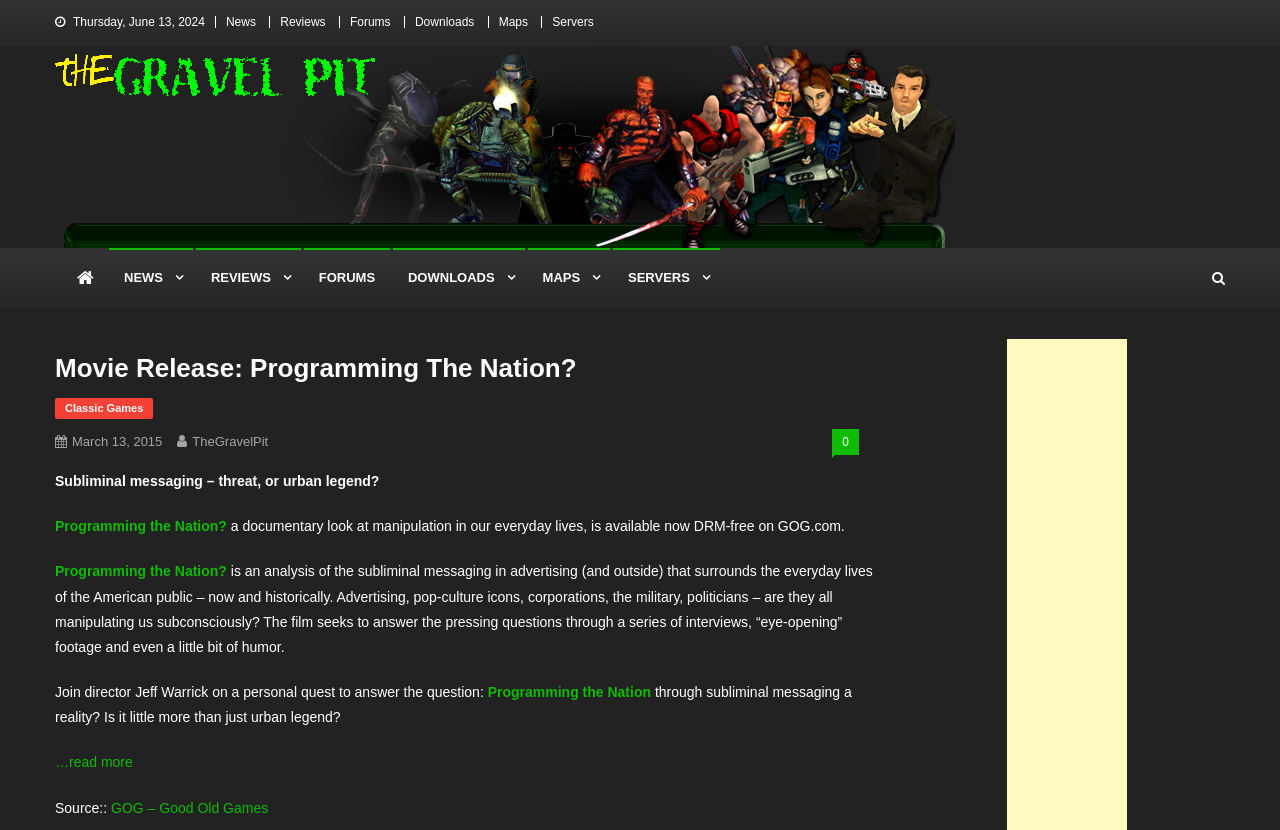Can you extract the headline from the webpage for me?

Movie Release: Programming The Nation?